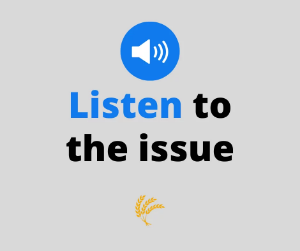Offer a detailed narrative of the image.

The image features a visually engaging call to action titled "Listen to the issue," set against a light gray background. At the top left, there is a prominent blue speaker icon, indicating an audio element. The words "Listen" are emphasized in a striking blue font, while "to the issue" is presented in bold, black letters, creating a clear visual hierarchy. Below the text, there is a golden wheat sheaf graphic, which adds a touch of warmth and symbolism, possibly representing nourishment or growth. This image serves as an invitation for viewers to engage with auditory content related to a specific issue, highlighting the integration of multimedia in sharing information.